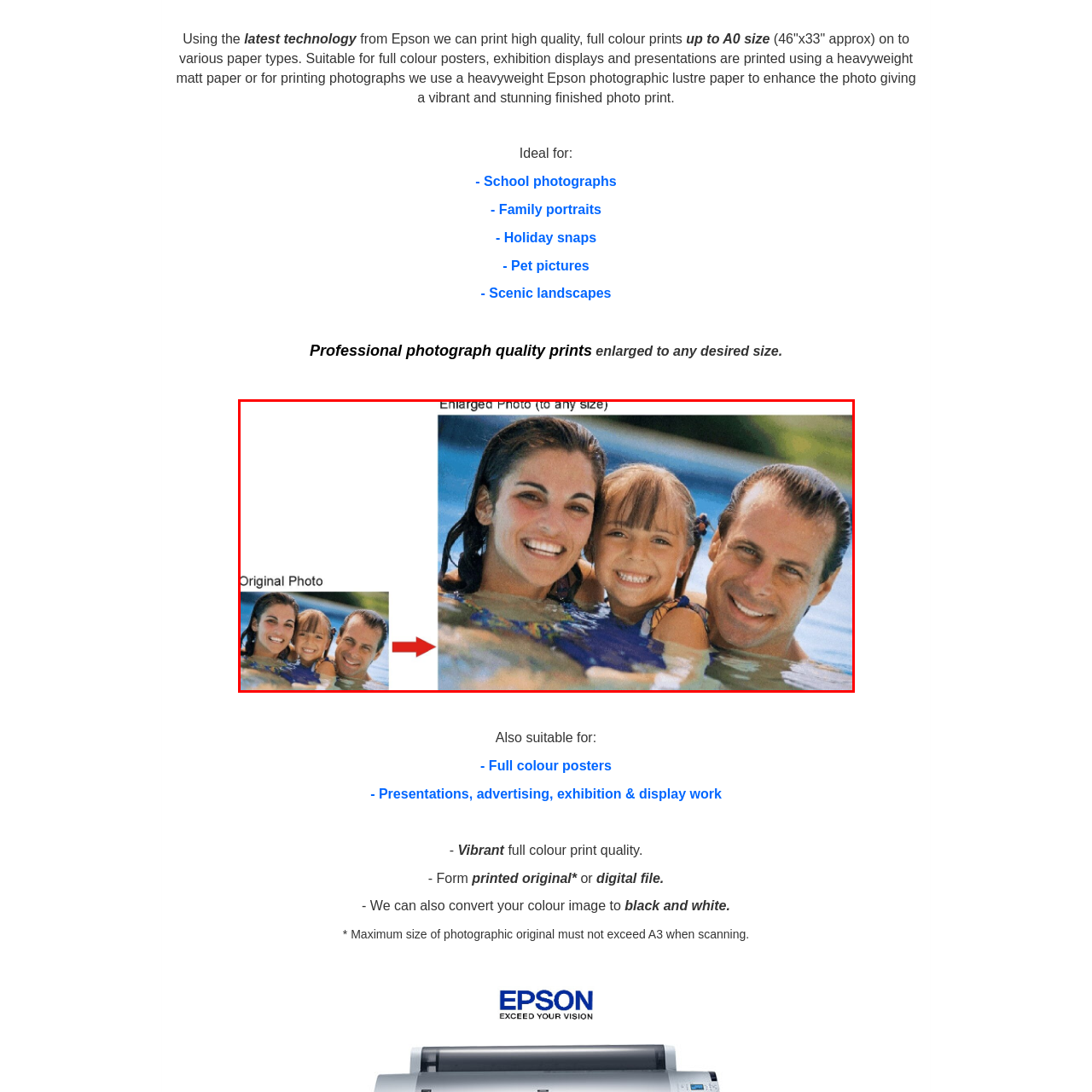Please provide a comprehensive description of the image highlighted by the red bounding box.

This image showcases a heartwarming family portrait featuring a mother, father, and their young daughter enjoying a moment together in a swimming pool. On the left, a smaller original photo captures this joyful scene, while on the right, an enlarged version of the same photo highlights the vibrant colors and details. The caption emphasizes that the photo can be enlarged to any size, showcasing the high-quality output achievable with advanced printing technology. This display illustrates the versatility and clarity of the prints available, suitable for various applications, including personal keepsakes and professional displays.